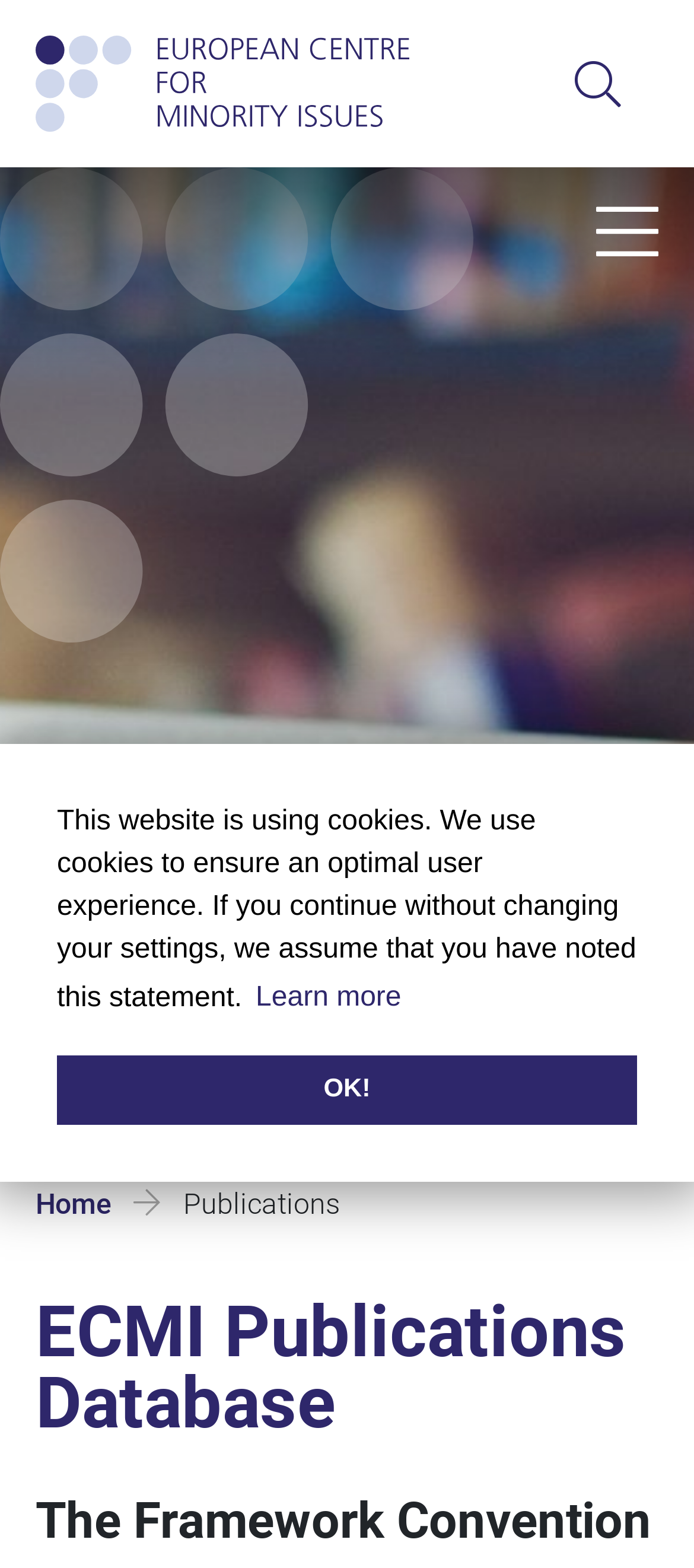How many links are there in the 'Research Clusters' category?
Please provide a single word or phrase based on the screenshot.

6